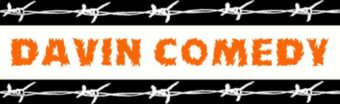Give a detailed account of the visual content in the image.

The image features the logo for "Davin Comedy," prominently displayed in bold orange text. The logo is set against a contrasting background that includes a pattern resembling barbed wire, emphasizing an edgy or rebellious theme. The overall design is striking, designed to catch the eye and evoke a sense of humor mixed with a hint of boldness, reflecting the comedic nature of its content. This logo is associated with a comedy clip titled "GET OUT OF THERE NOW BABY CLIP 19," suggesting that it is part of a series produced by the comedic brand.